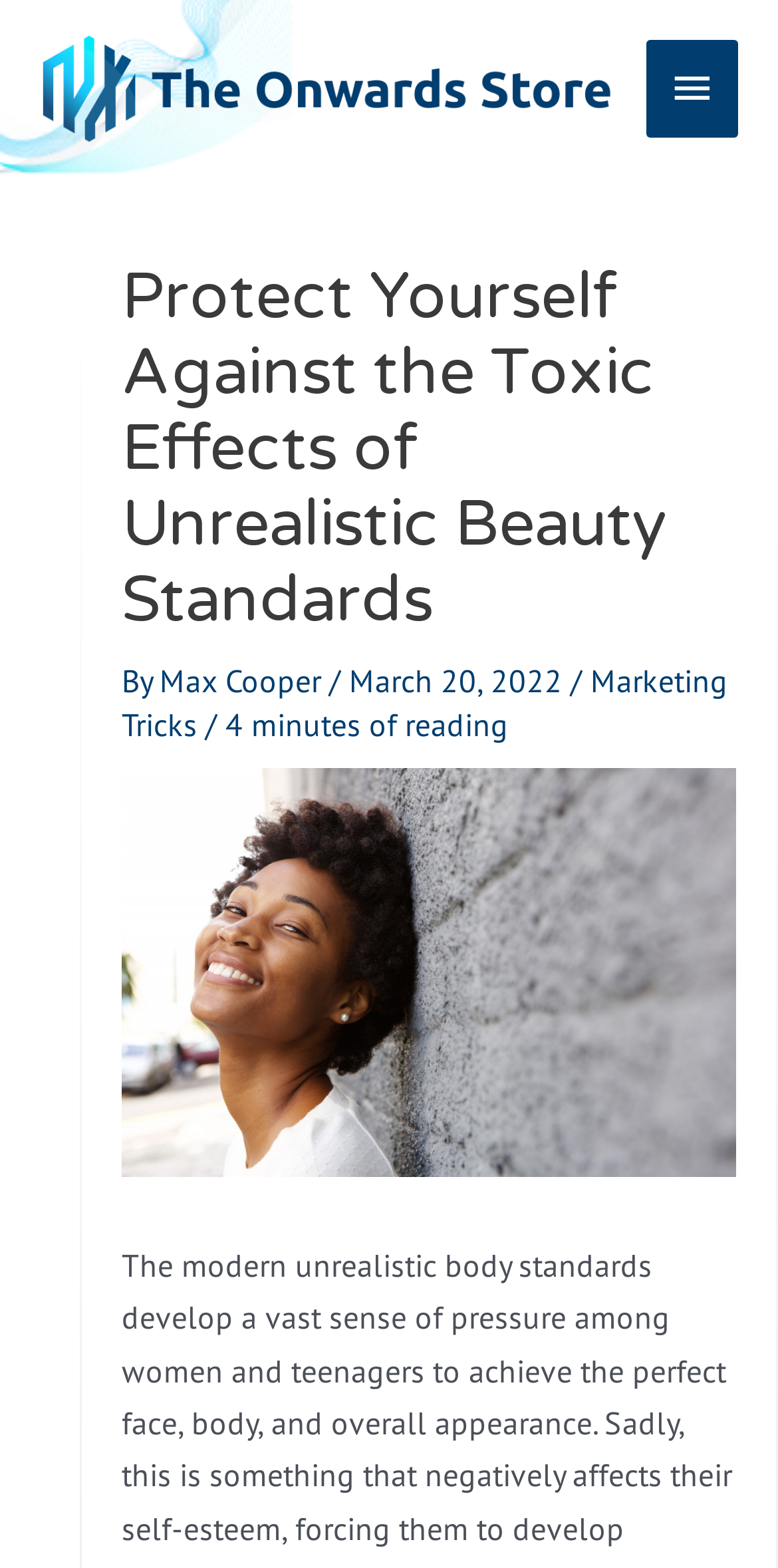How long does it take to read the article?
Analyze the screenshot and provide a detailed answer to the question.

I found the reading time by looking at the text below the main heading, where it says '4 minutes of reading'.